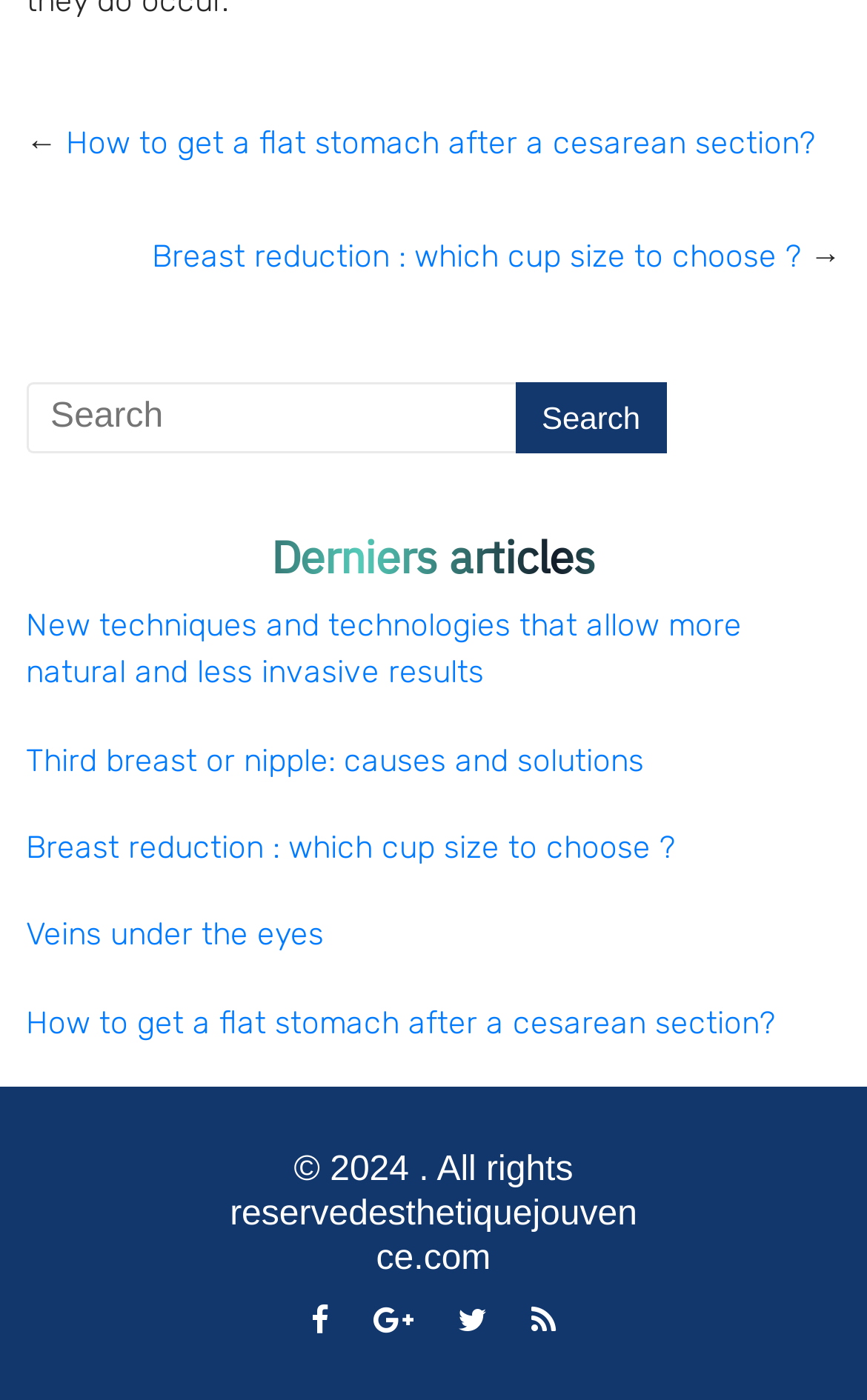Find the bounding box coordinates for the area that must be clicked to perform this action: "Follow on Facebook".

[0.359, 0.931, 0.379, 0.958]